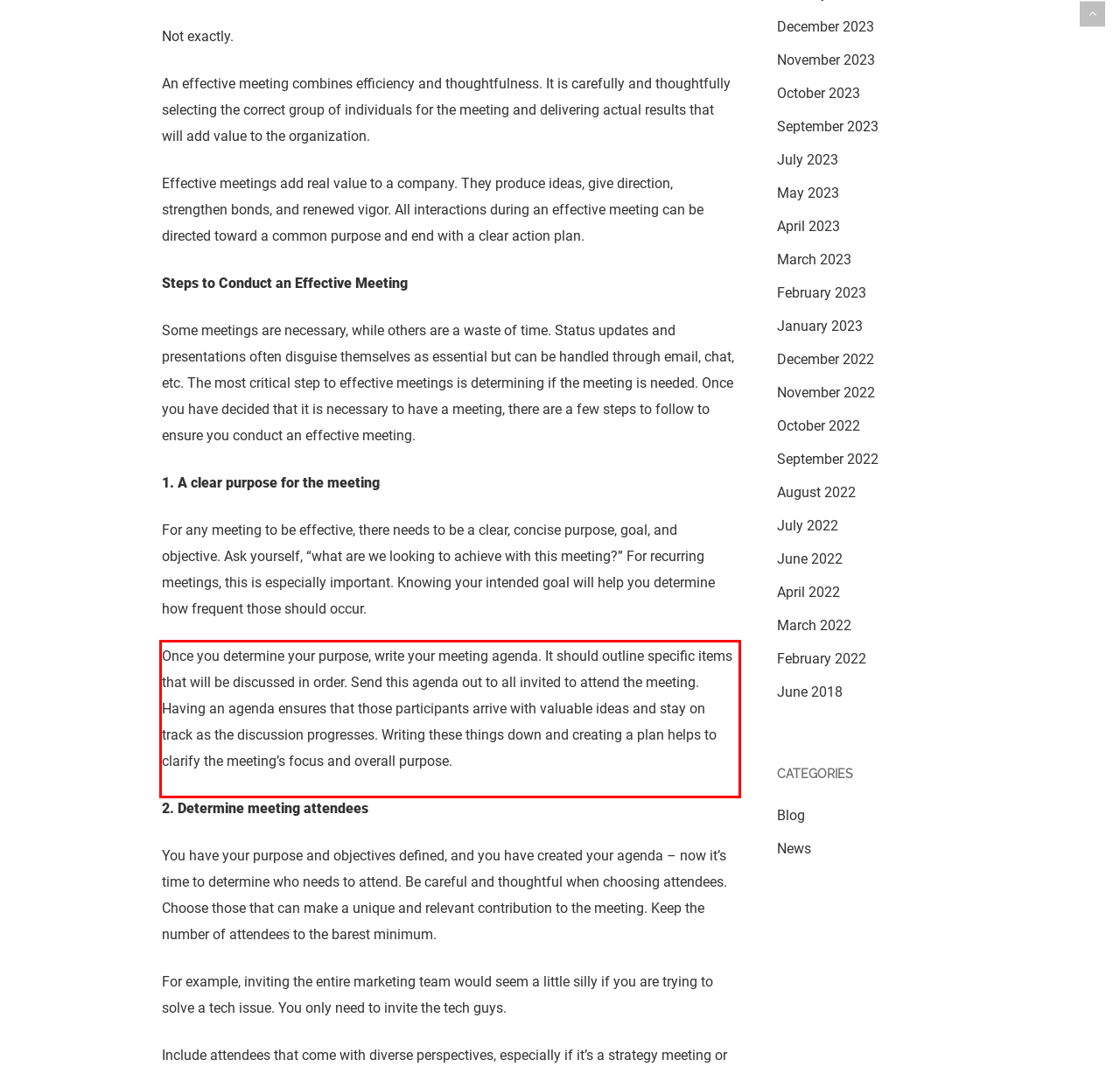Please use OCR to extract the text content from the red bounding box in the provided webpage screenshot.

Once you determine your purpose, write your meeting agenda. It should outline specific items that will be discussed in order. Send this agenda out to all invited to attend the meeting. Having an agenda ensures that those participants arrive with valuable ideas and stay on track as the discussion progresses. Writing these things down and creating a plan helps to clarify the meeting’s focus and overall purpose.